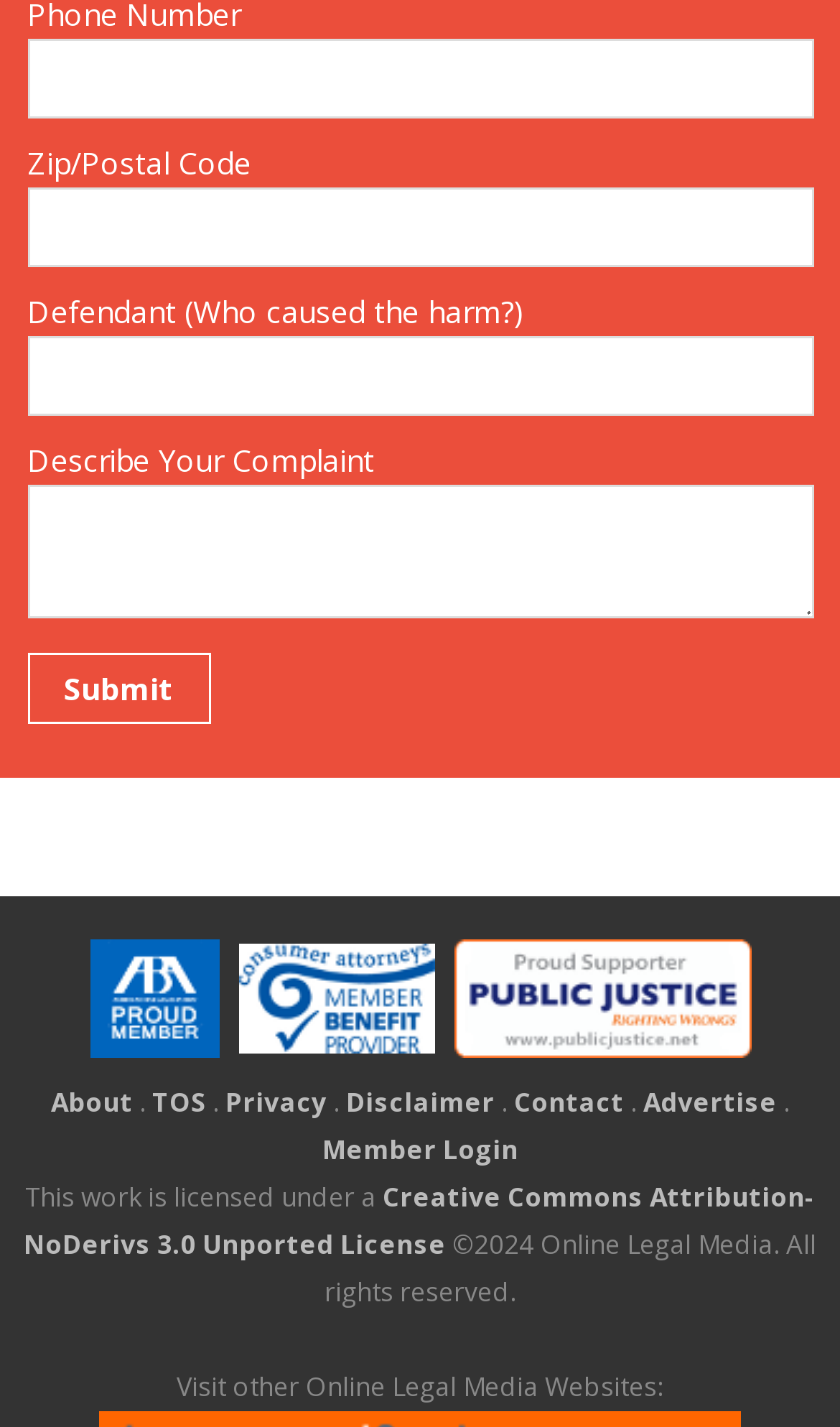Please find the bounding box coordinates of the element that must be clicked to perform the given instruction: "Click on About". The coordinates should be four float numbers from 0 to 1, i.e., [left, top, right, bottom].

[0.06, 0.76, 0.158, 0.786]